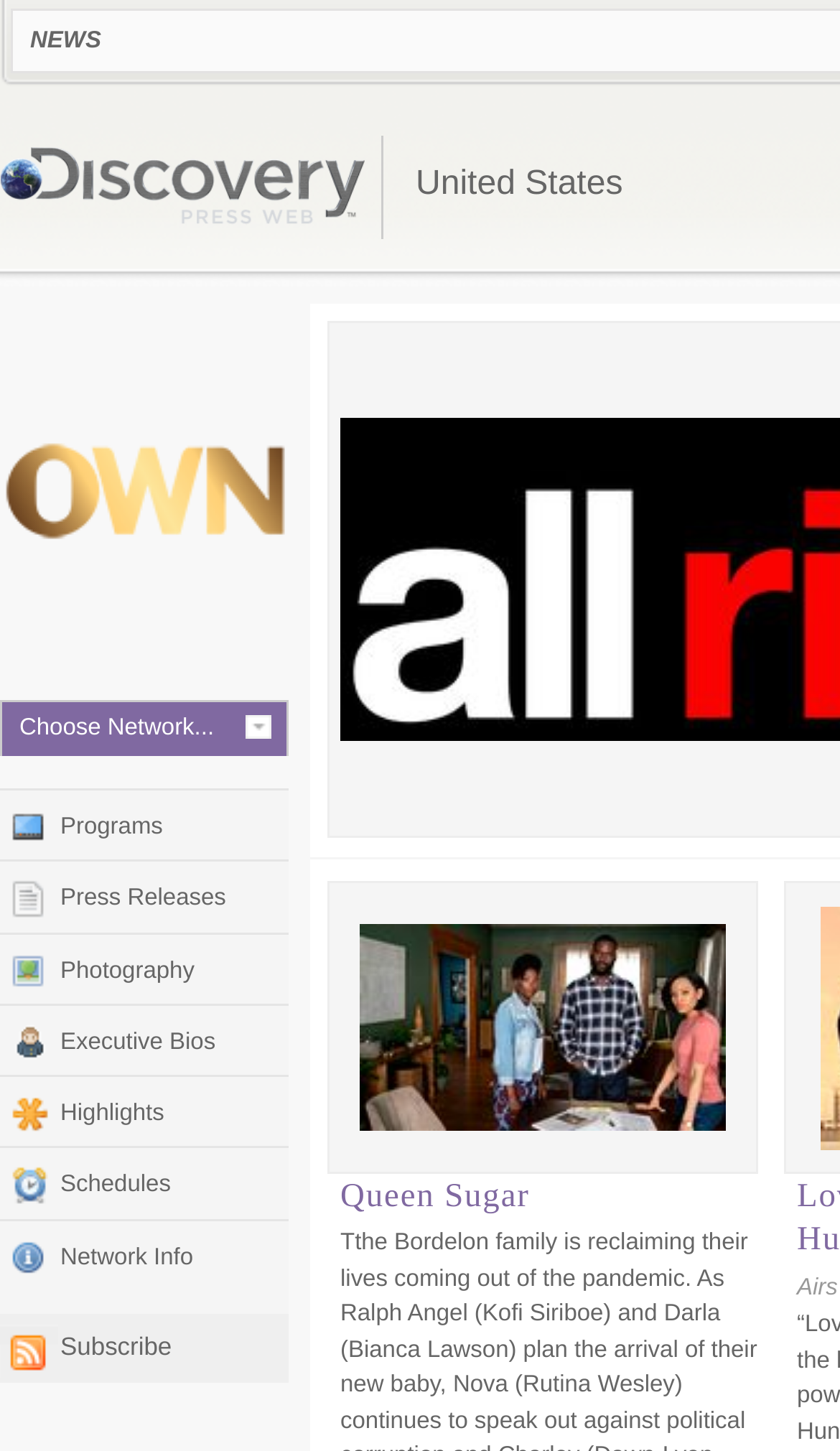Calculate the bounding box coordinates of the UI element given the description: "Network Info".

[0.0, 0.84, 0.344, 0.889]